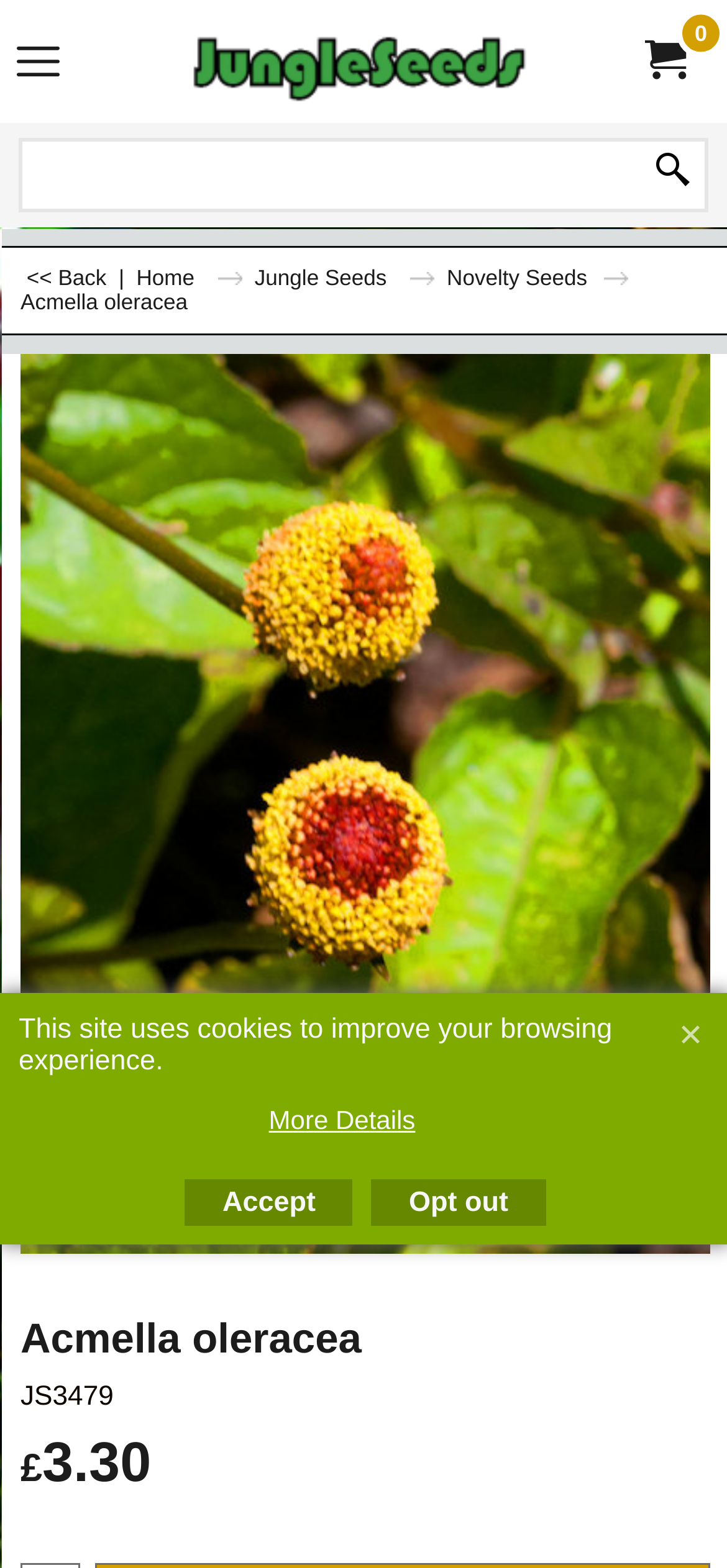Reply to the question with a single word or phrase:
What is the name of the plant?

Acmella oleracea